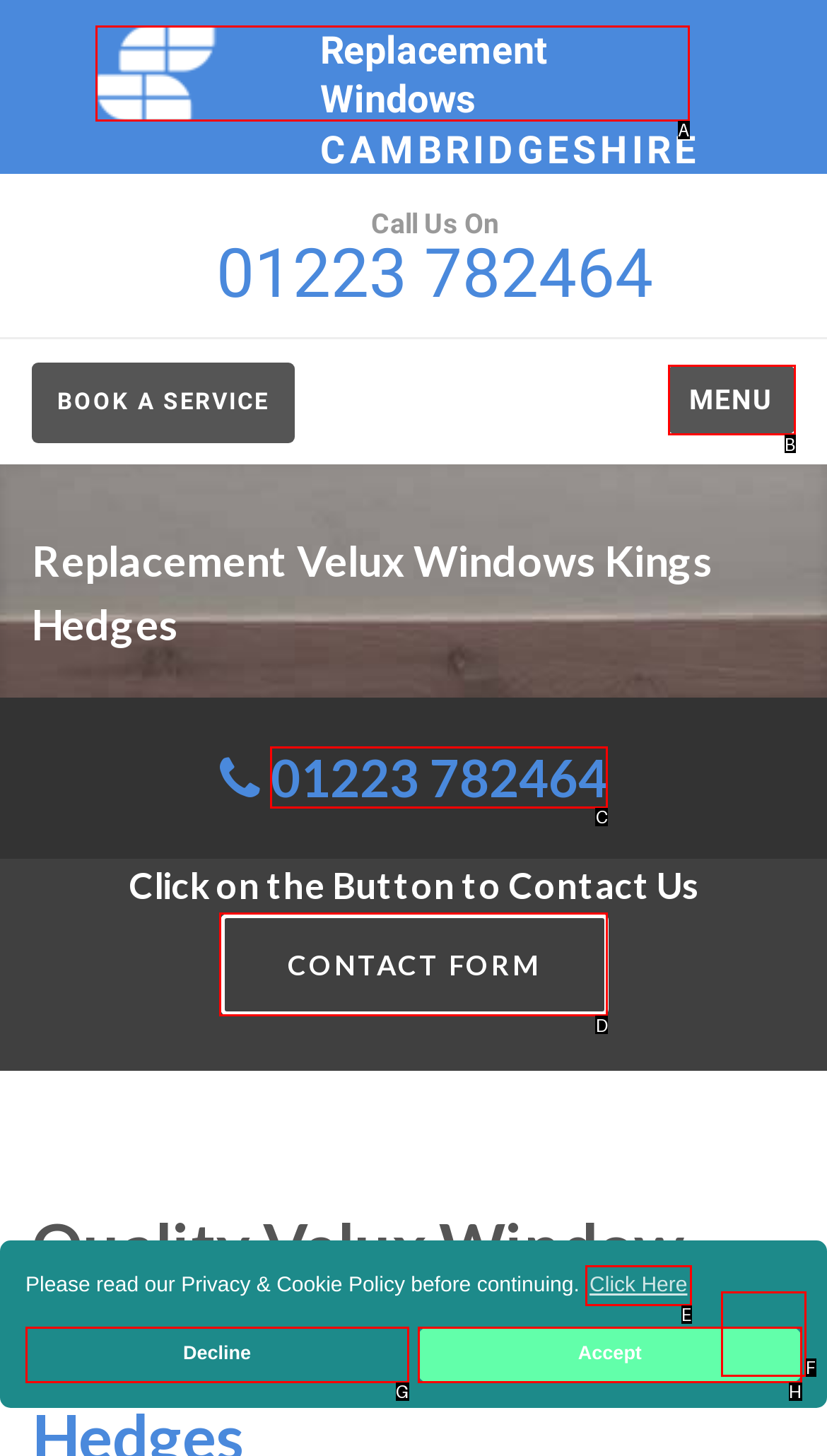Please identify the correct UI element to click for the task: Open the contact form Respond with the letter of the appropriate option.

D